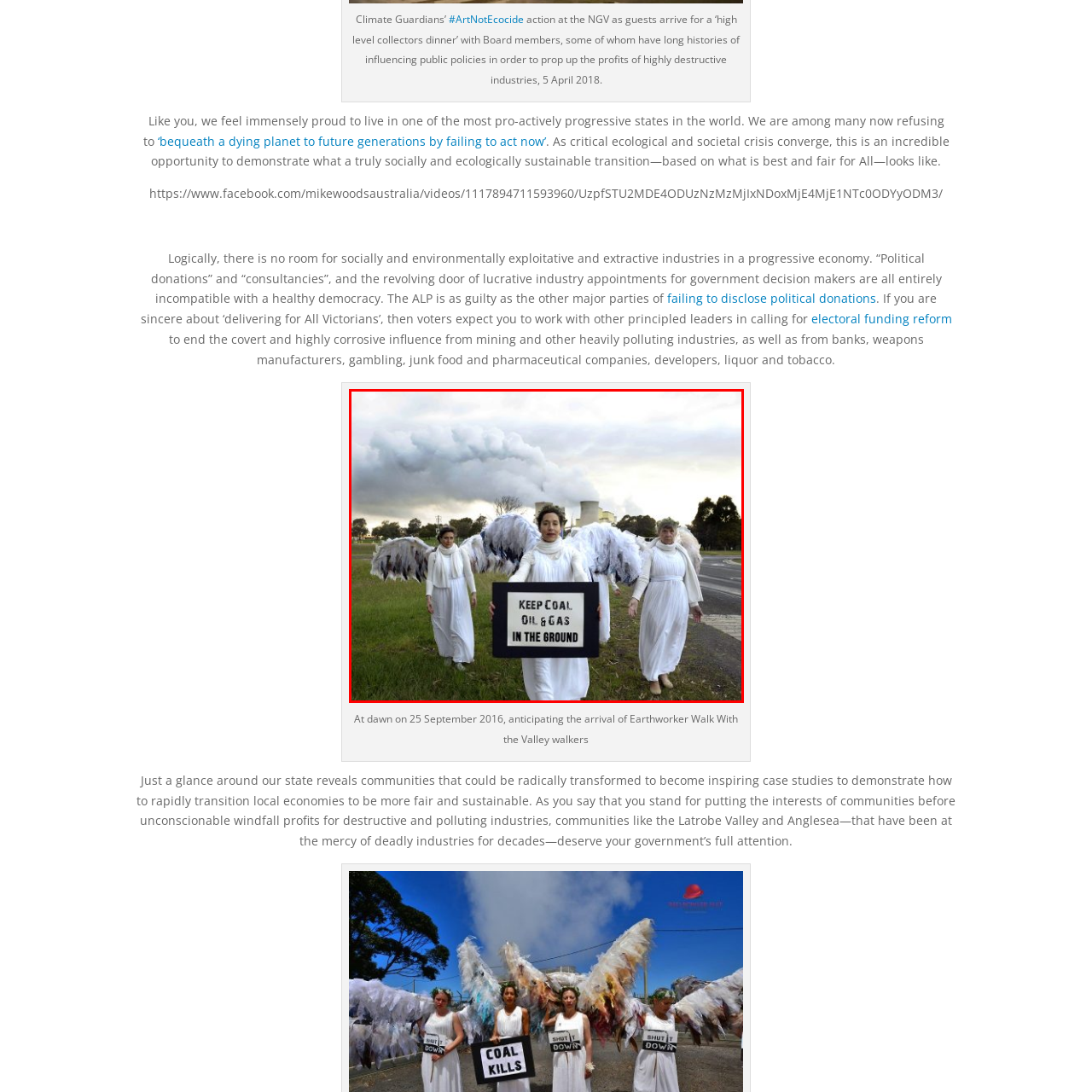Describe in detail what is depicted in the image enclosed by the red lines.

A powerful image capturing a group of three women dressed in white flowing gowns with angelic wings, parading along a roadside. They hold a prominent sign reading "KEEP COAL, OIL & GAS IN THE GROUND," conveying a strong environmental message. The backdrop features billowing smoke from industrial facilities, symbolizing the detrimental impact of fossil fuels on the planet. This demonstration took place during an event highlighting concerns over ecological sustainability, focusing on the urgent need to address climate change and the influence of extractive industries. The visual represents a plea for action in favor of preserving the environment for future generations.